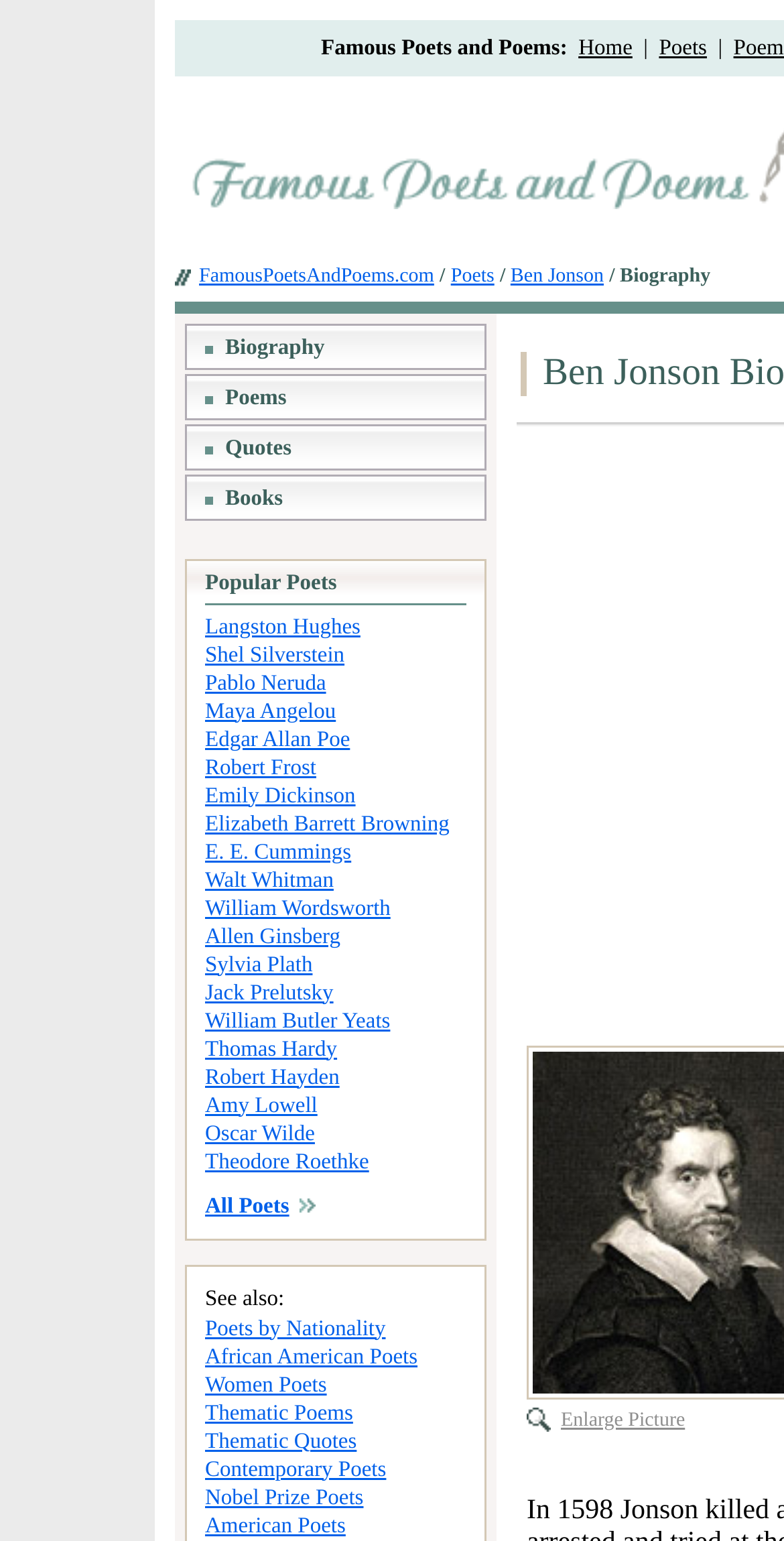Pinpoint the bounding box coordinates of the element to be clicked to execute the instruction: "Click on Home".

[0.738, 0.023, 0.807, 0.039]